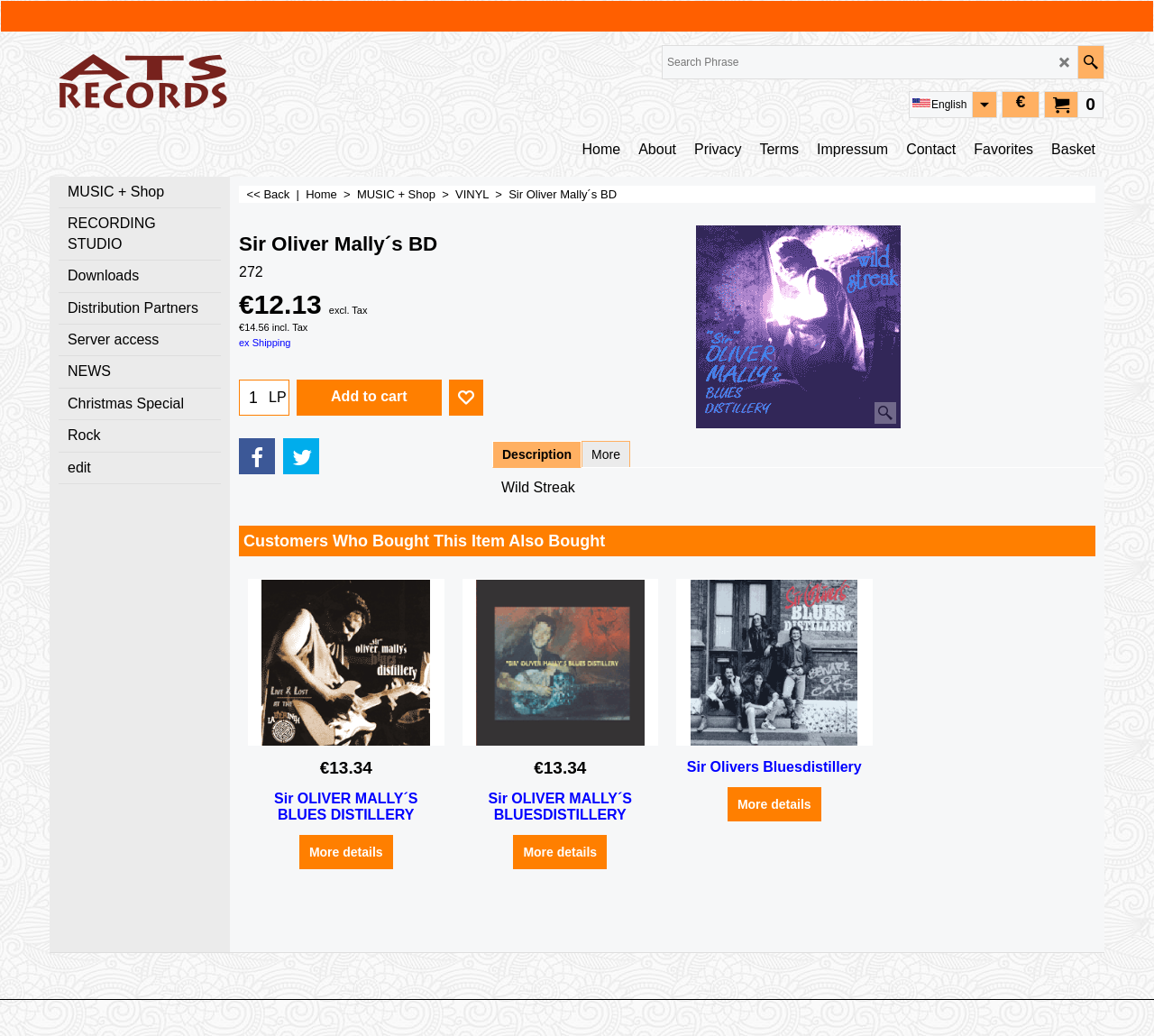Based on the image, provide a detailed and complete answer to the question: 
What is the function of the button with a cart icon?

Based on the webpage content, I can see that the button with a cart icon is located next to the 'Favorites' button and the album price. This suggests that the button is used to add the album to the shopping cart.